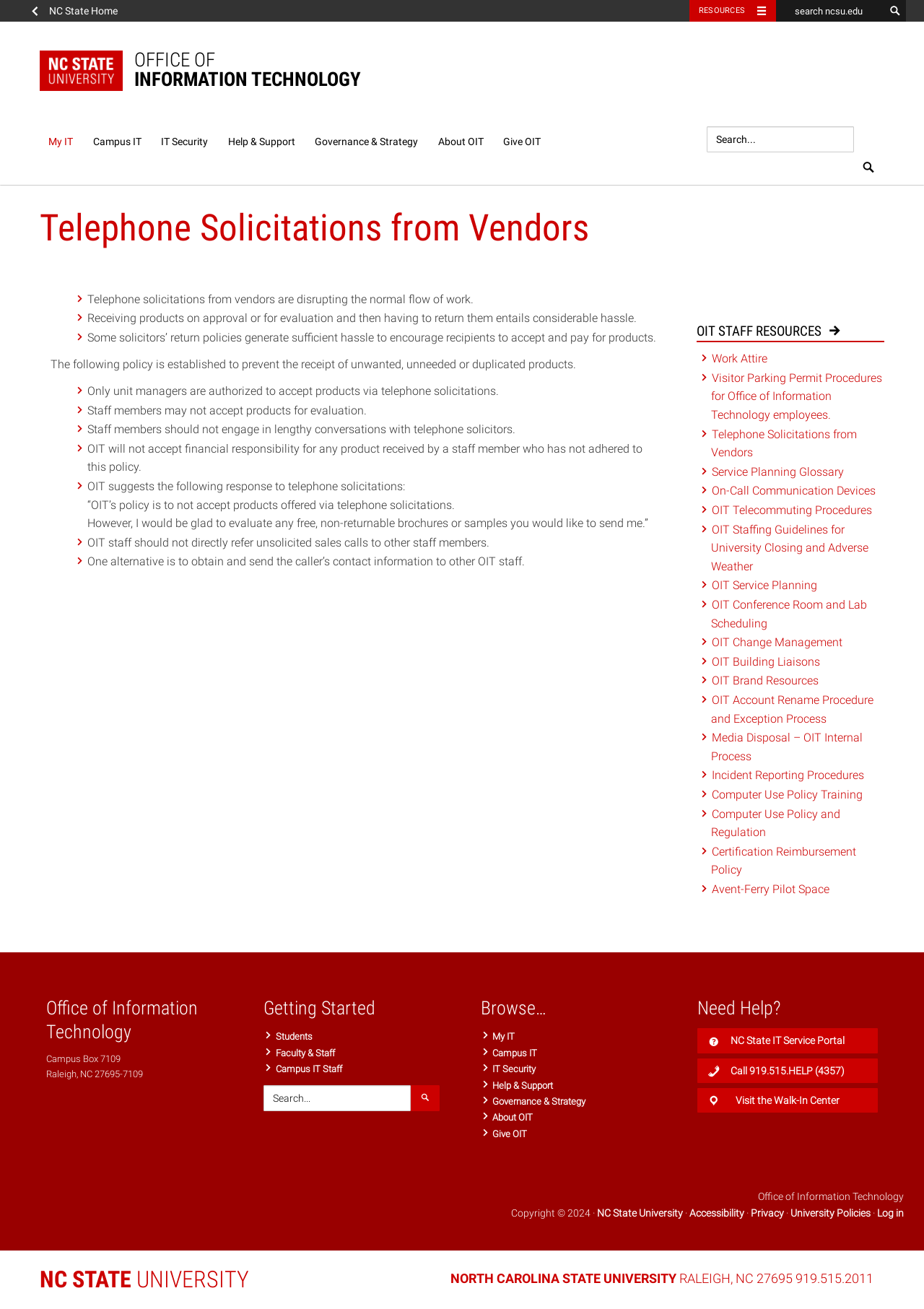Find the bounding box coordinates of the element to click in order to complete the given instruction: "Add to cart."

None